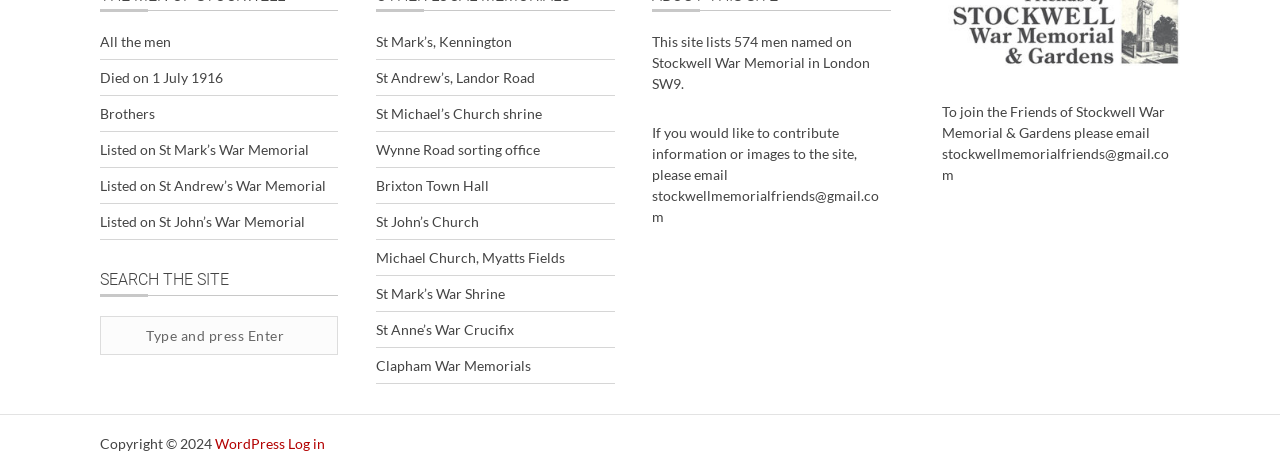What is the copyright year of the website?
Using the image, give a concise answer in the form of a single word or short phrase.

2024